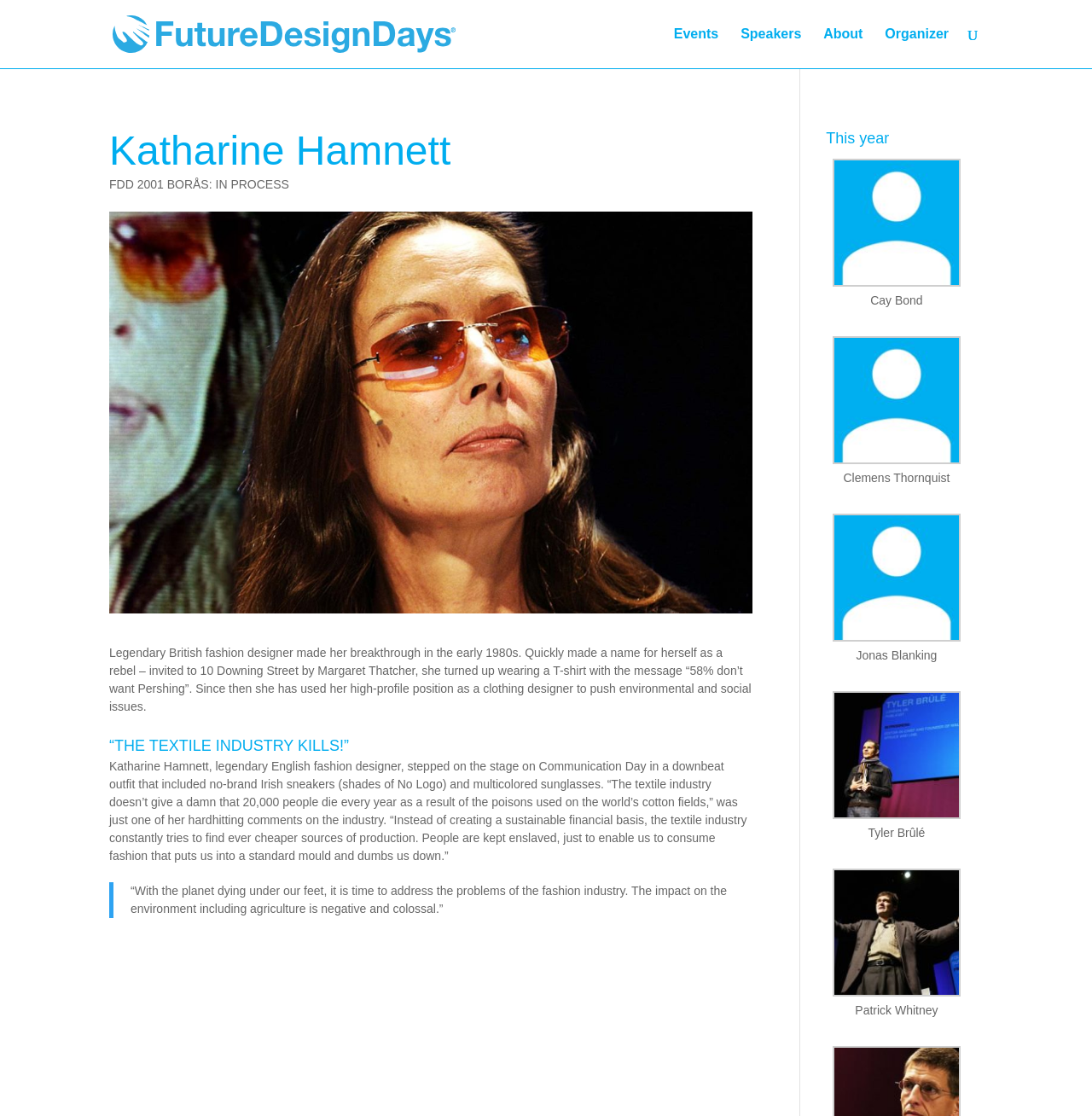Please determine the bounding box of the UI element that matches this description: Speakers. The coordinates should be given as (top-left x, top-left y, bottom-right x, bottom-right y), with all values between 0 and 1.

[0.678, 0.025, 0.734, 0.061]